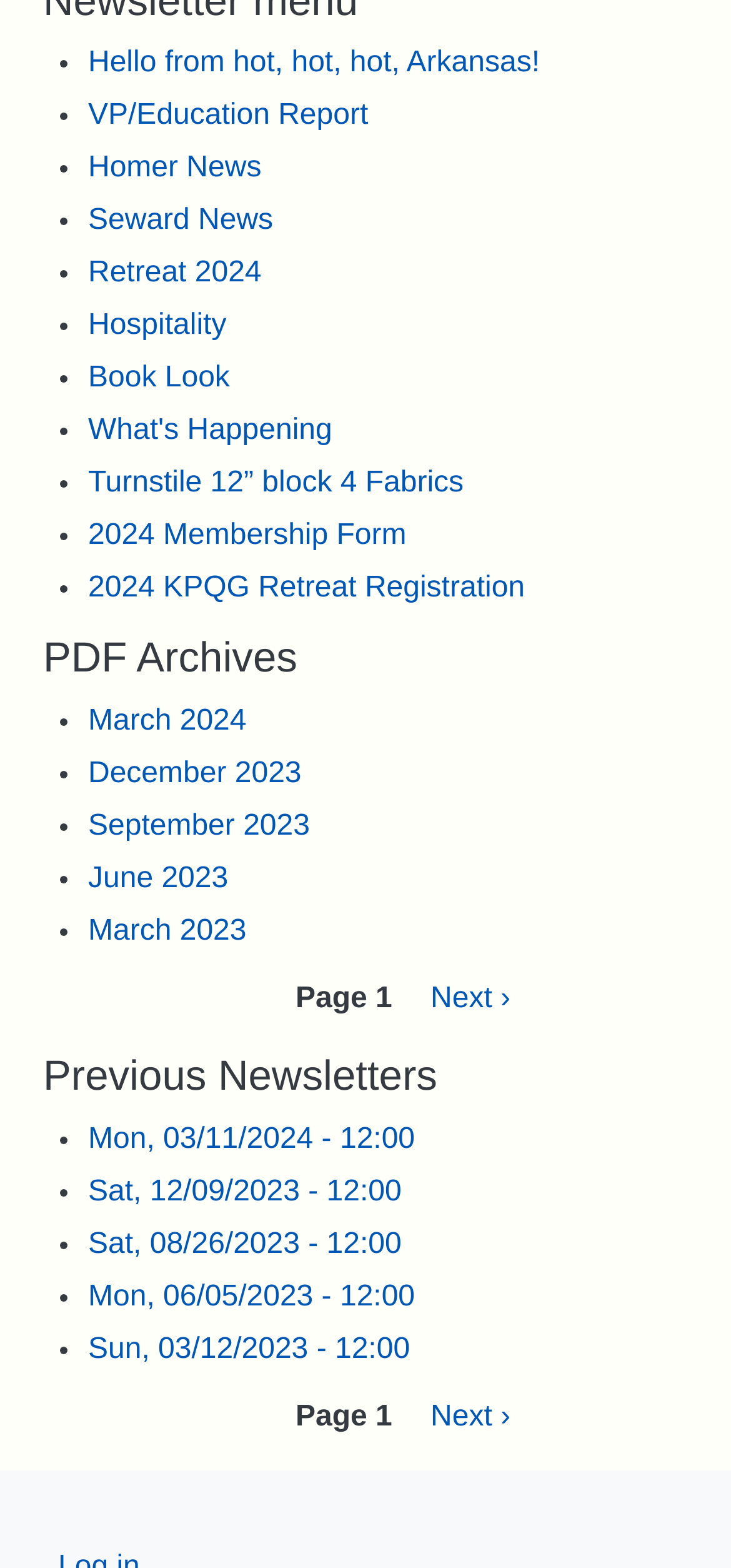How many links are there in the PDF Archives section?
Using the image as a reference, deliver a detailed and thorough answer to the question.

I counted the number of links under the 'PDF Archives' heading, starting from 'March 2024' to 'June 2023', and found 12 links in total.